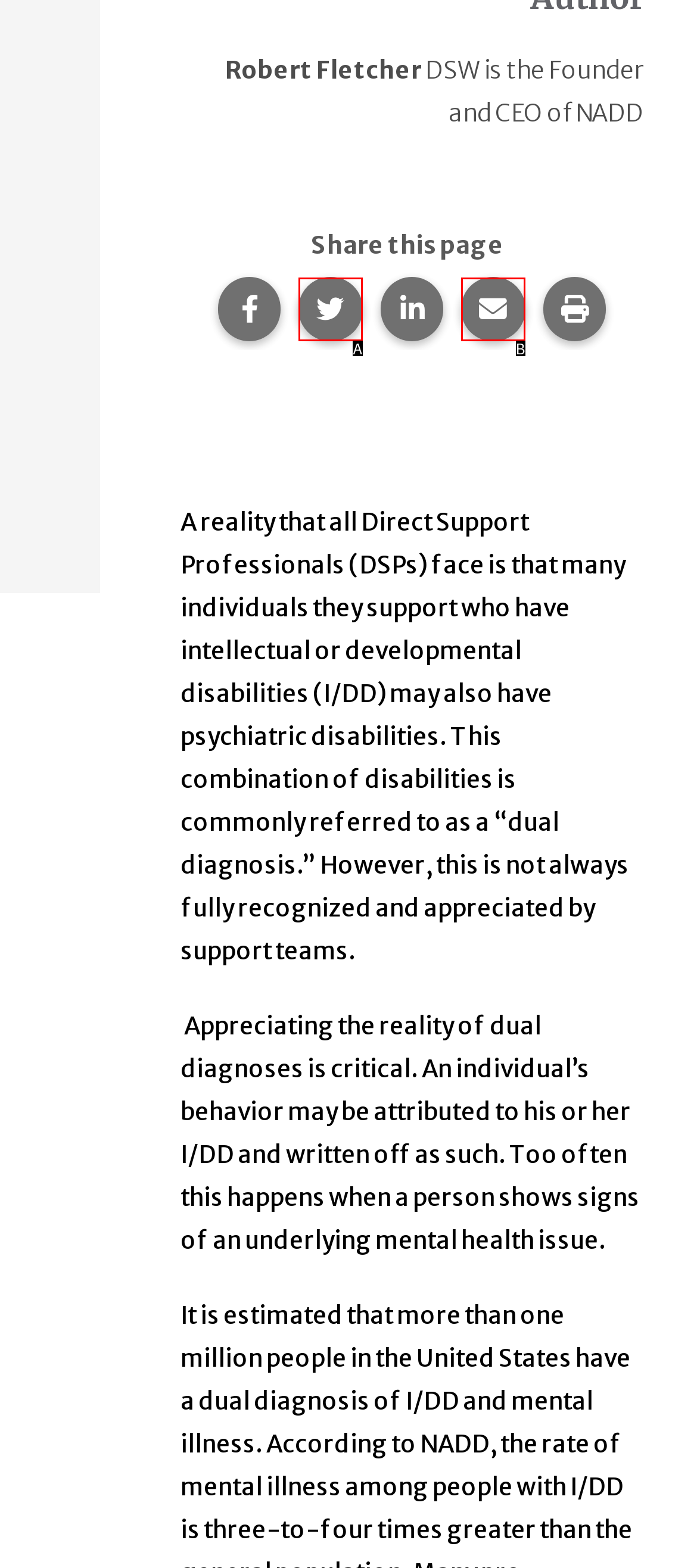Select the HTML element that corresponds to the description: alt="Plaster Logic". Answer with the letter of the matching option directly from the choices given.

None